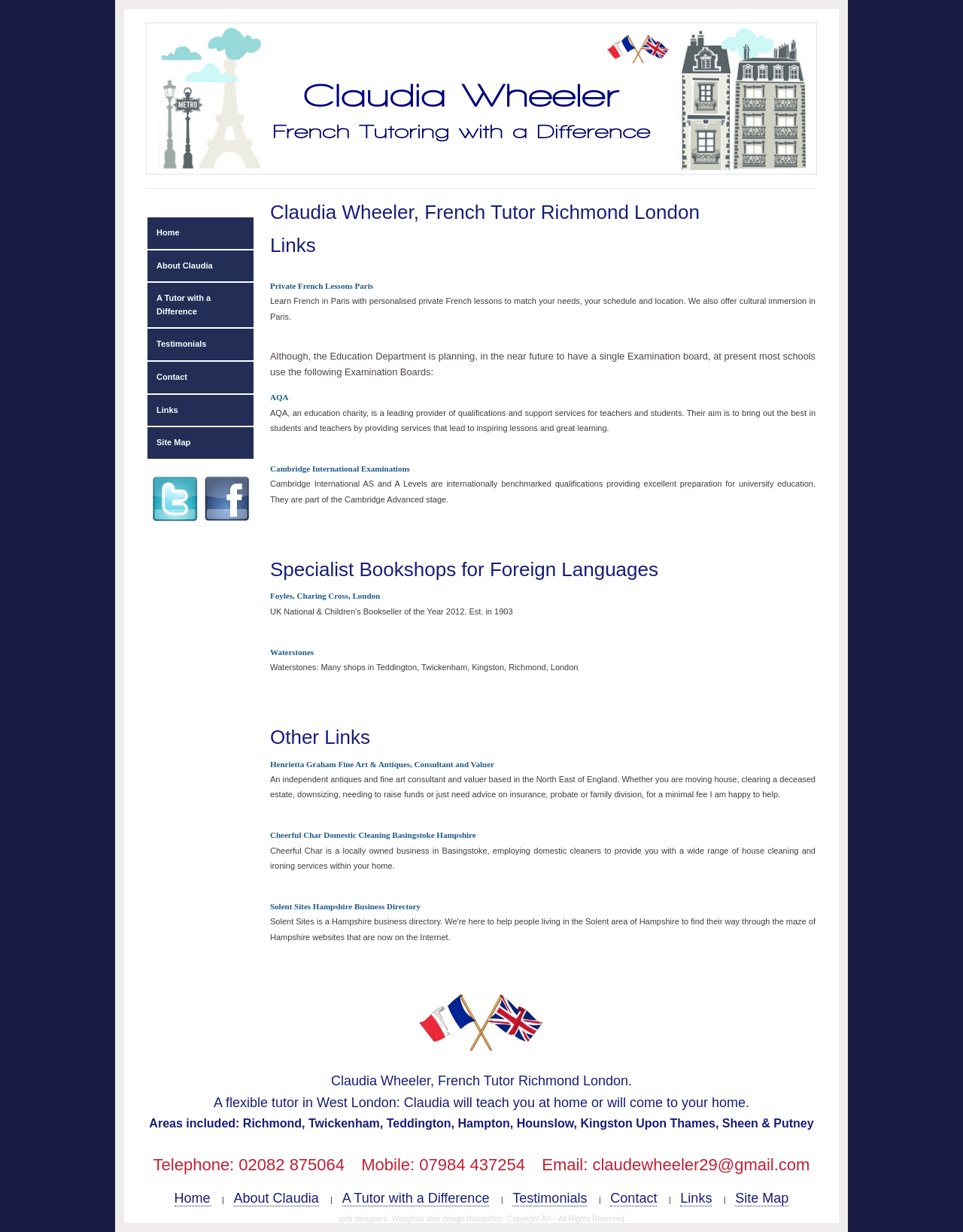What areas does Claudia Wheeler provide French lessons in?
From the image, respond with a single word or phrase.

Richmond, Twickenham, Teddington, etc.